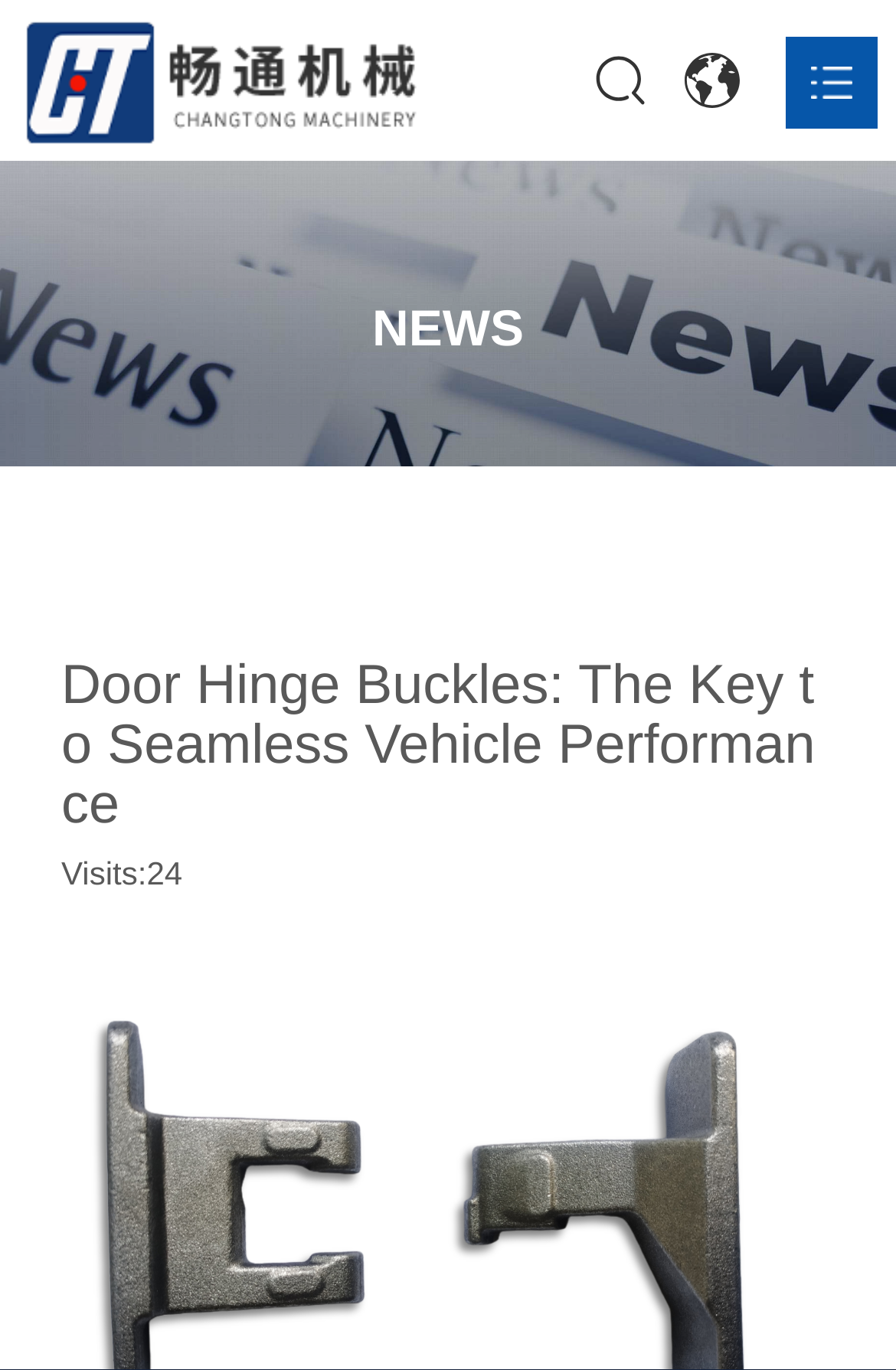Describe all the key features of the webpage in detail.

This webpage is about LONGYAN CHANGTONG MACHINERY EQUIPMENT CO., LTD, specifically focusing on door hinge buckles and their importance in vehicle performance. 

At the top left of the page, there is a navigation link. Next to it, there is a logo image with the text "导航". 

Below the navigation link, there are six main headings: HOME, ABOUT, CAPACITY, PRODUCTS, QUALITY ASSURANCE, and NEWS, each with a corresponding link. These headings are evenly spaced and span the entire width of the page.

On the right side of the page, near the top, there is an image and a language version link. 

In the main content area, there are three links: Company News, Industry Dynamics, and Technical Data, which are arranged horizontally and take up about two-thirds of the page width.

Below these links, there is a slider with Previous and Next slide buttons, which are positioned at the far left and right, respectively. The Previous slide button is disabled.

Further down, there is a heading that reads "Door Hinge Buckles: The Key to Seamless Vehicle Performance" in a large font size. 

At the bottom of the page, there is a text "NEWS" and a visit counter that displays the number 24.